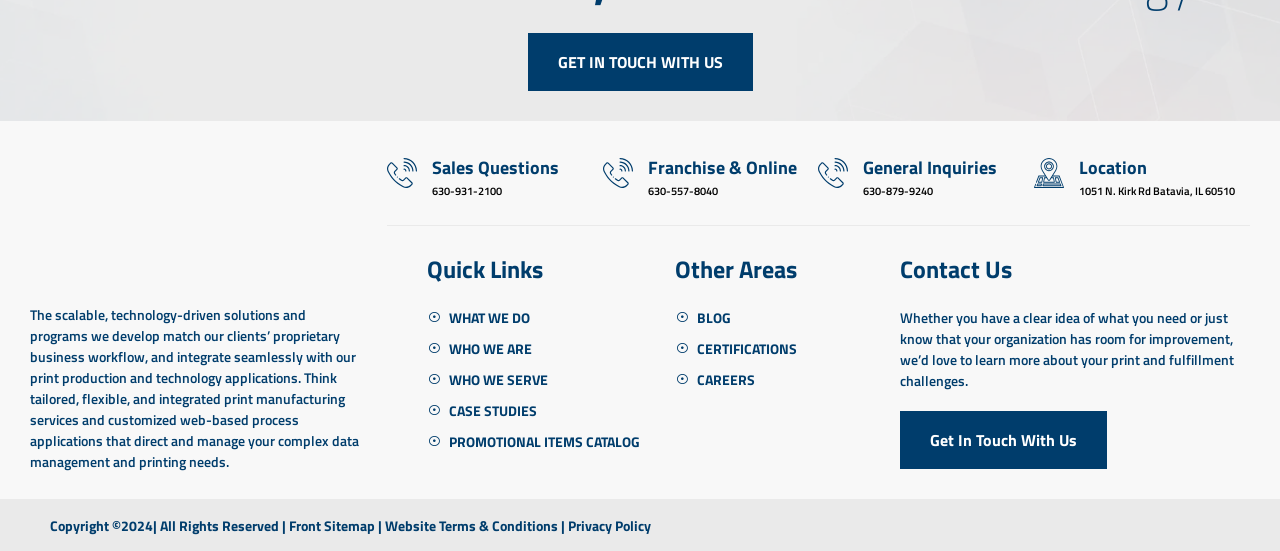Specify the bounding box coordinates of the element's area that should be clicked to execute the given instruction: "Ask sales questions". The coordinates should be four float numbers between 0 and 1, i.e., [left, top, right, bottom].

[0.337, 0.28, 0.437, 0.329]